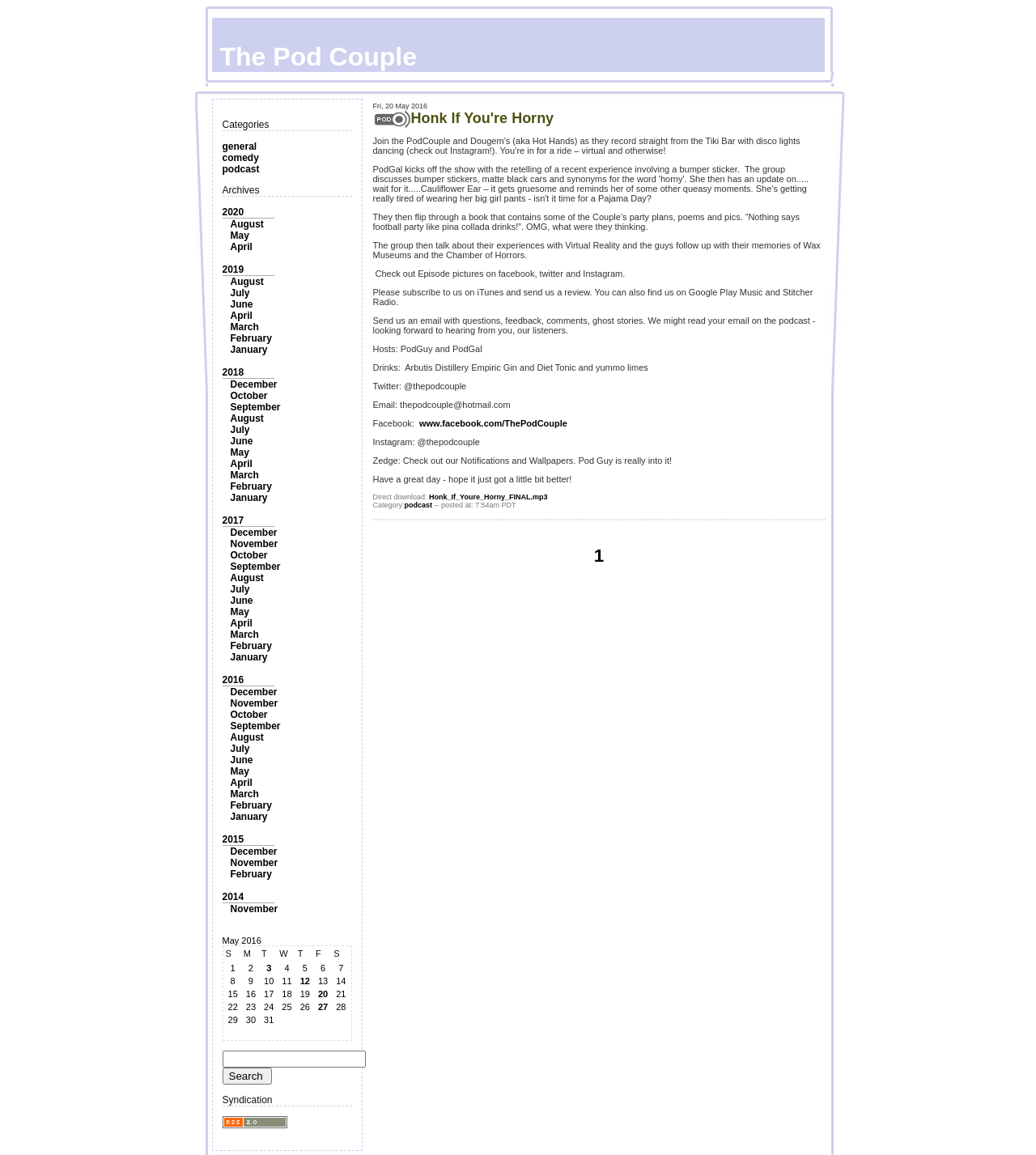Please identify the bounding box coordinates of the clickable element to fulfill the following instruction: "Check the table for May 2016". The coordinates should be four float numbers between 0 and 1, i.e., [left, top, right, bottom].

[0.214, 0.81, 0.339, 0.901]